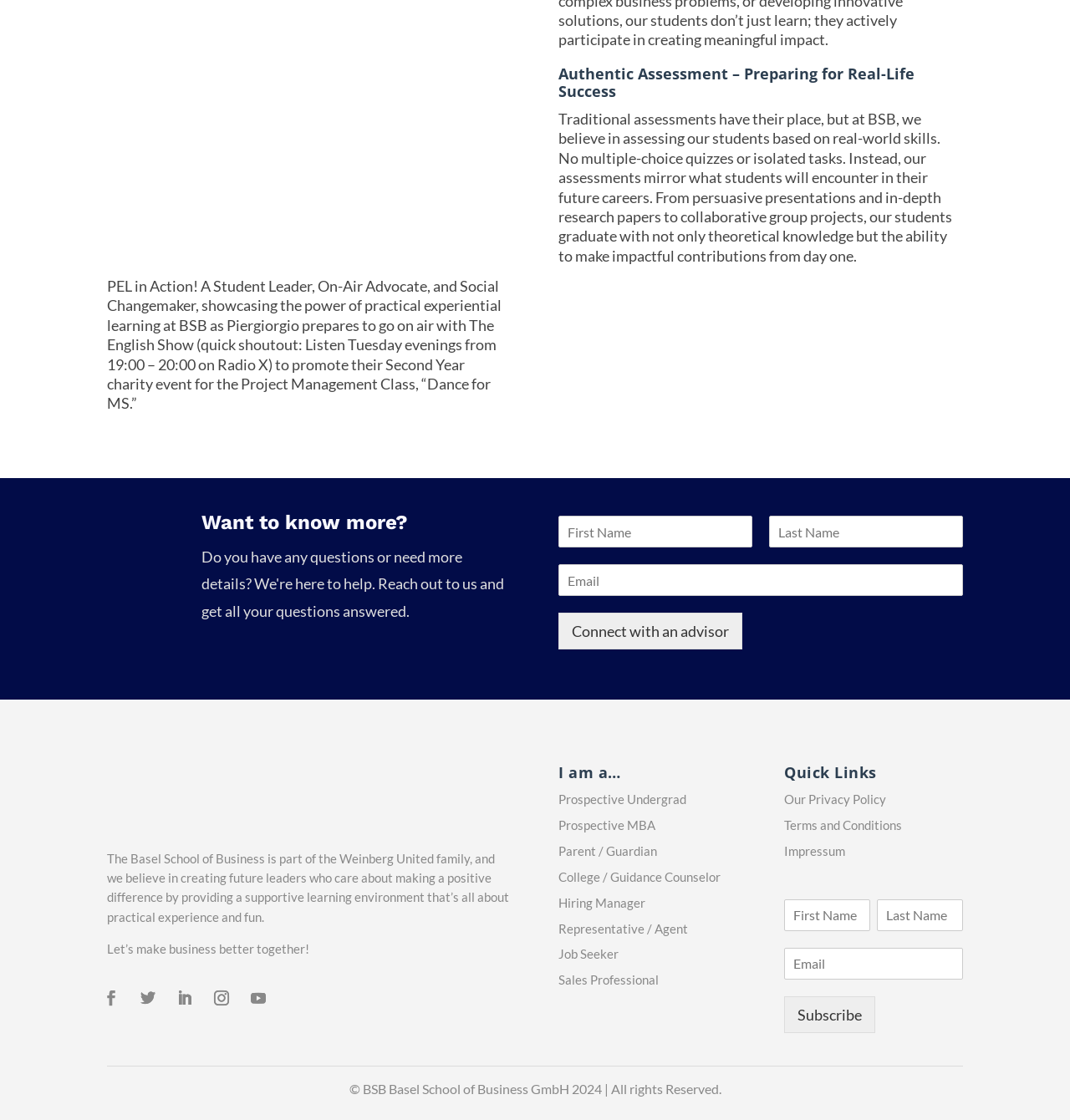Can you find the bounding box coordinates for the element that needs to be clicked to execute this instruction: "Search for something"? The coordinates should be given as four float numbers between 0 and 1, i.e., [left, top, right, bottom].

None